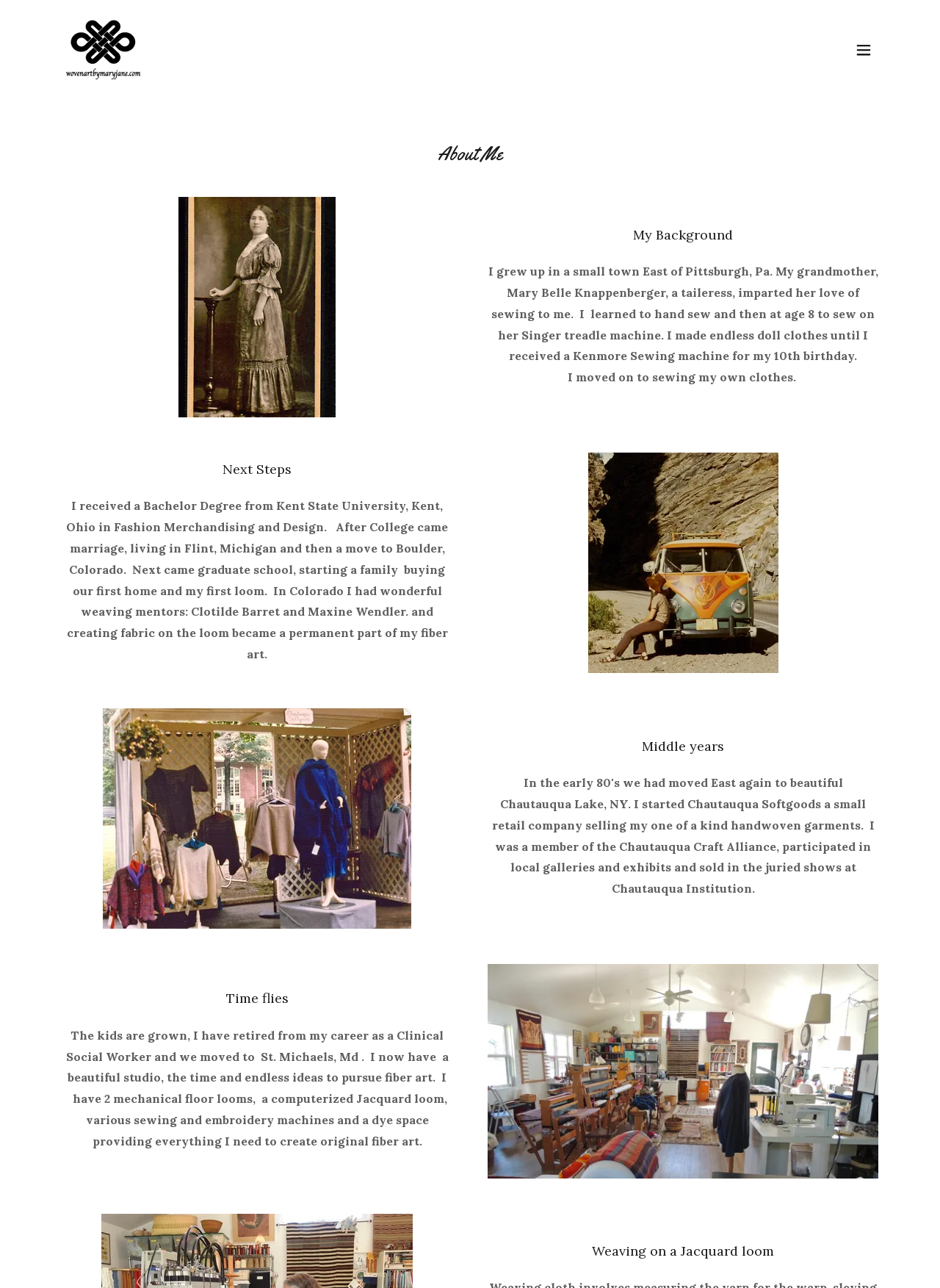What is the name of the university the artist attended?
Refer to the screenshot and answer in one word or phrase.

Kent State University